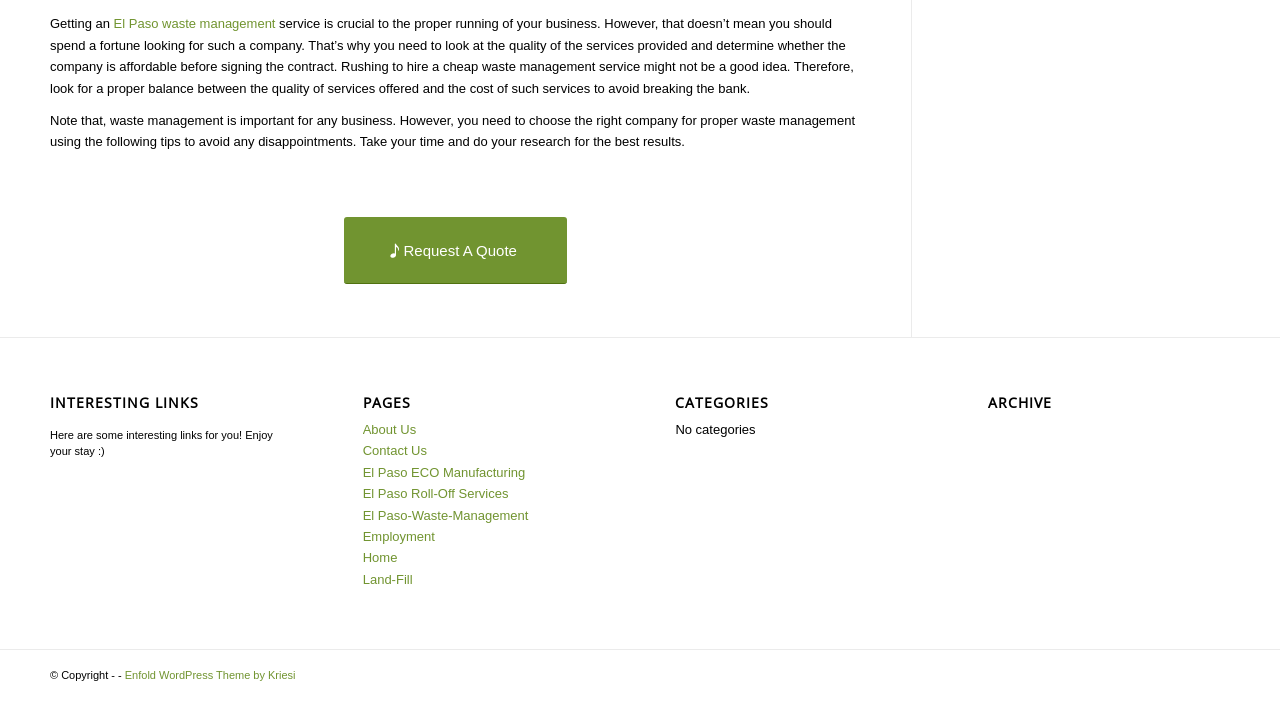Please find and report the bounding box coordinates of the element to click in order to perform the following action: "Visit 'El Paso waste management'". The coordinates should be expressed as four float numbers between 0 and 1, in the format [left, top, right, bottom].

[0.089, 0.023, 0.215, 0.045]